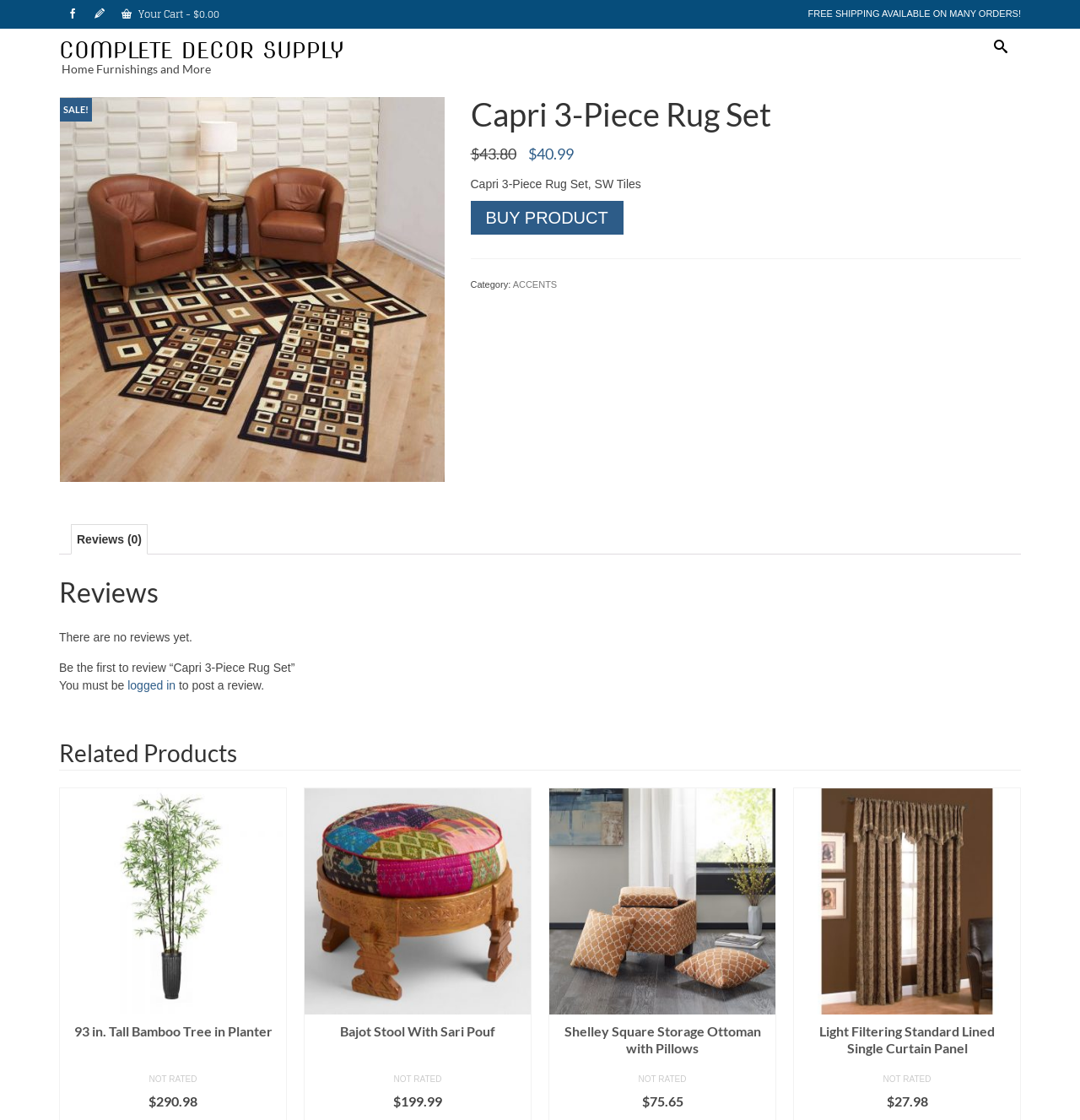Find the bounding box coordinates of the area to click in order to follow the instruction: "Click the 'Next' button".

[0.918, 0.832, 0.945, 0.888]